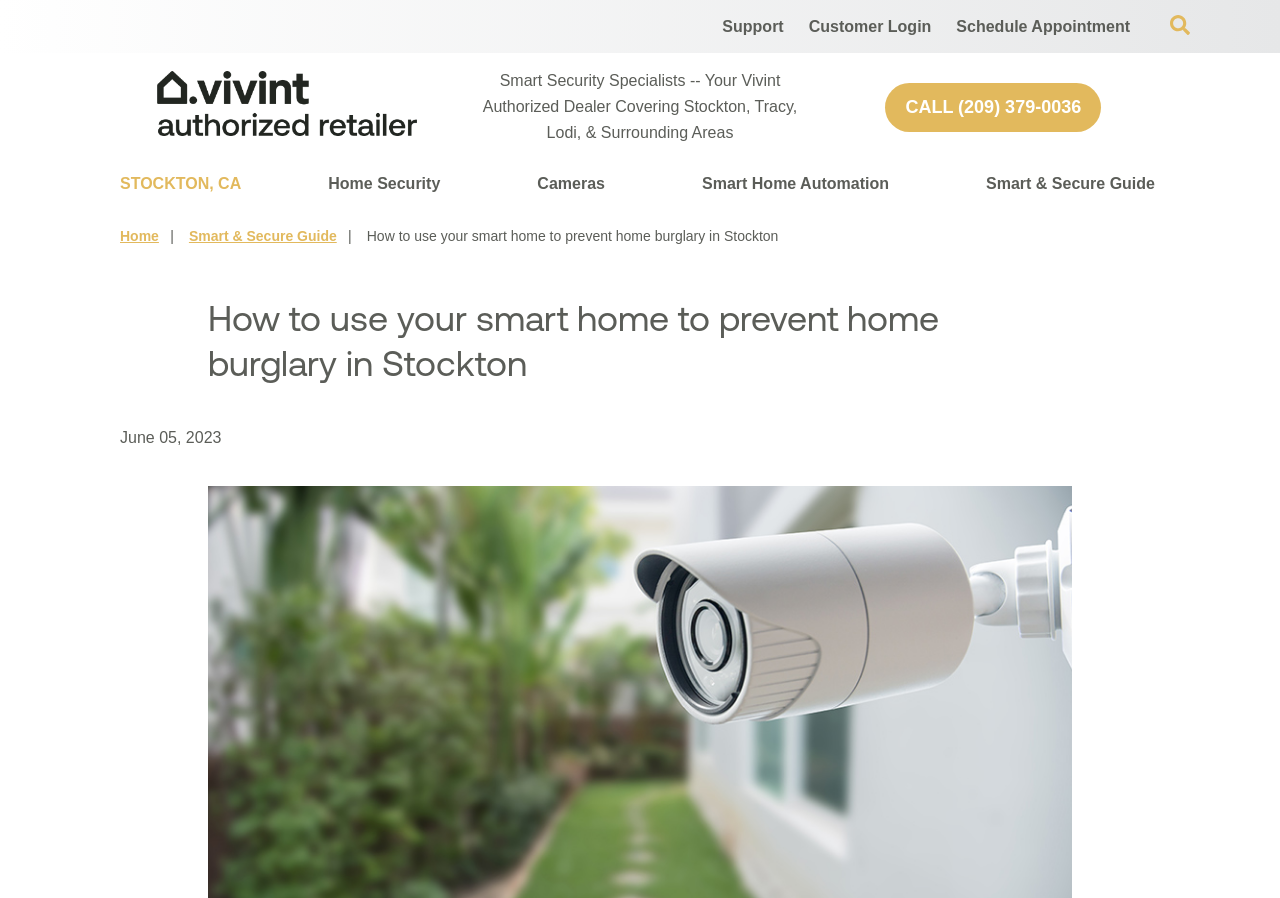Please identify the coordinates of the bounding box for the clickable region that will accomplish this instruction: "Read Smart & Secure Guide".

[0.77, 0.179, 0.902, 0.231]